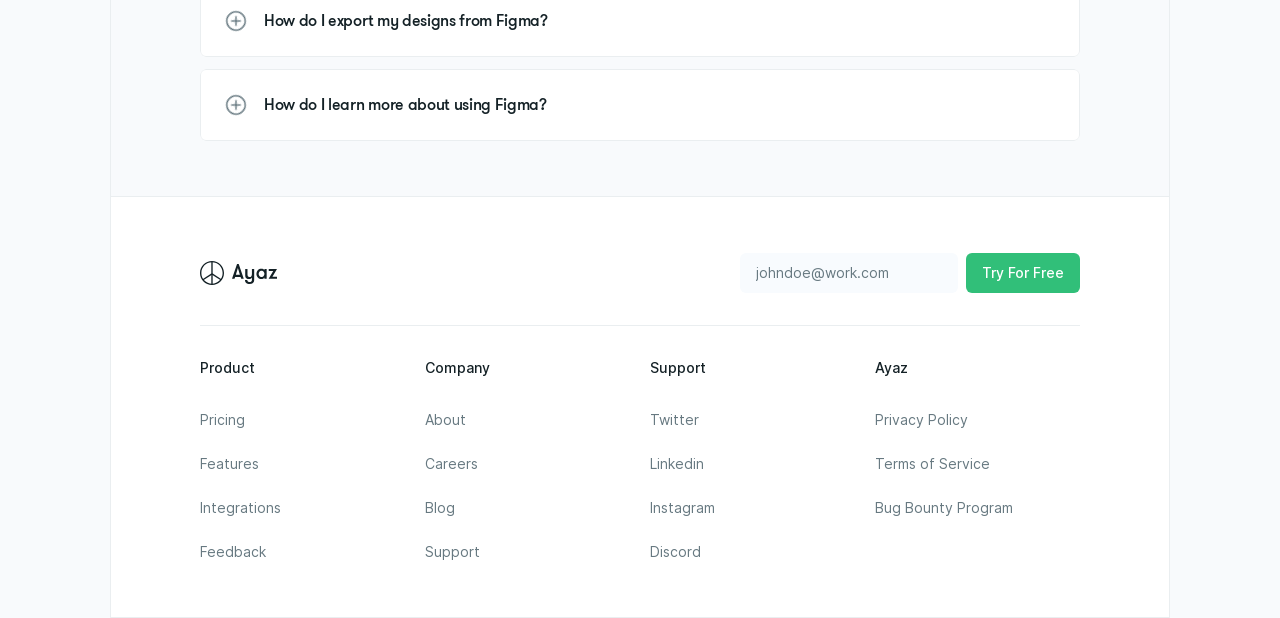Use a single word or phrase to answer the question:
How many main categories are listed in the webpage?

Three